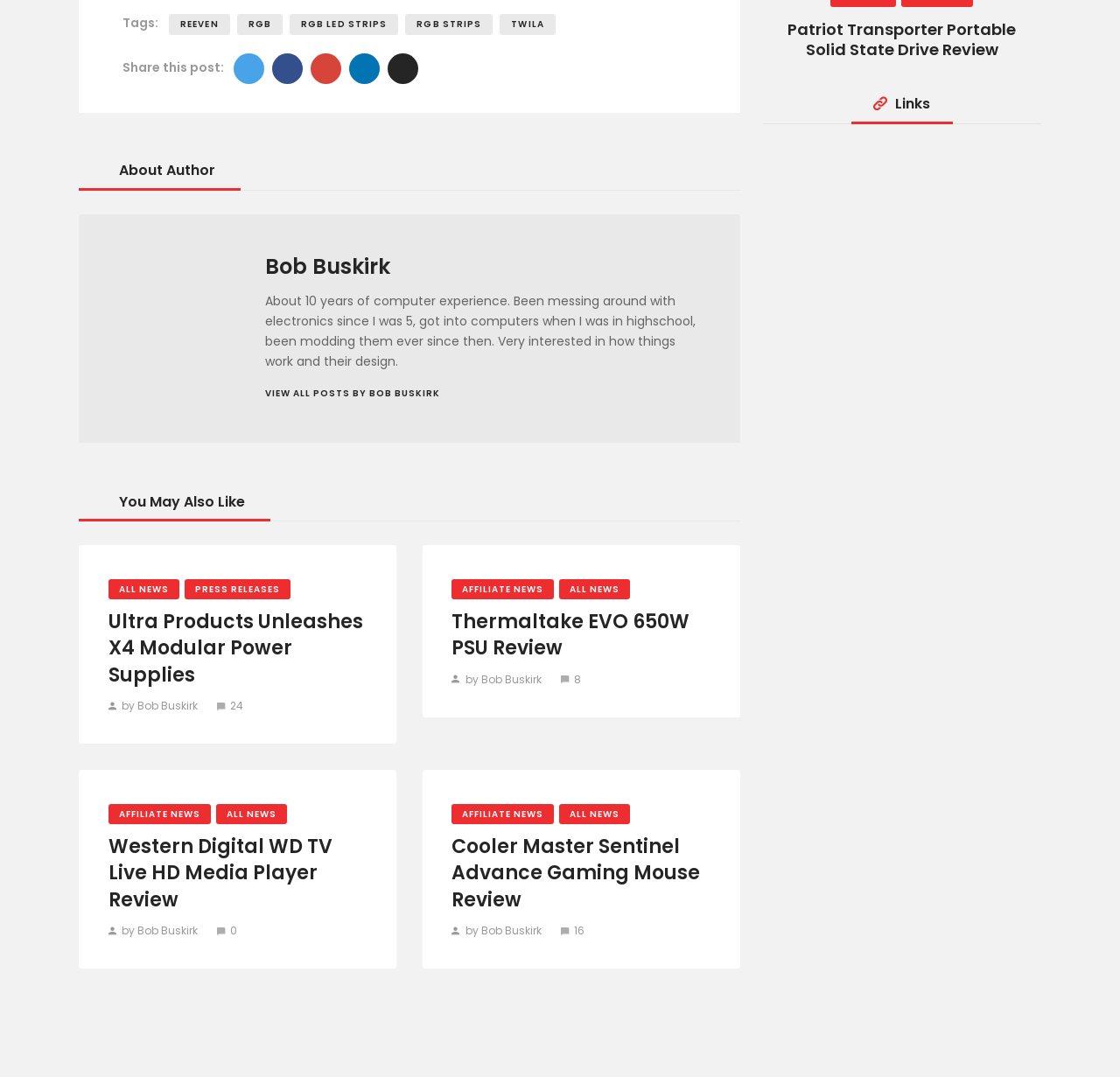Could you provide the bounding box coordinates for the portion of the screen to click to complete this instruction: "Buy on RevZilla"?

None